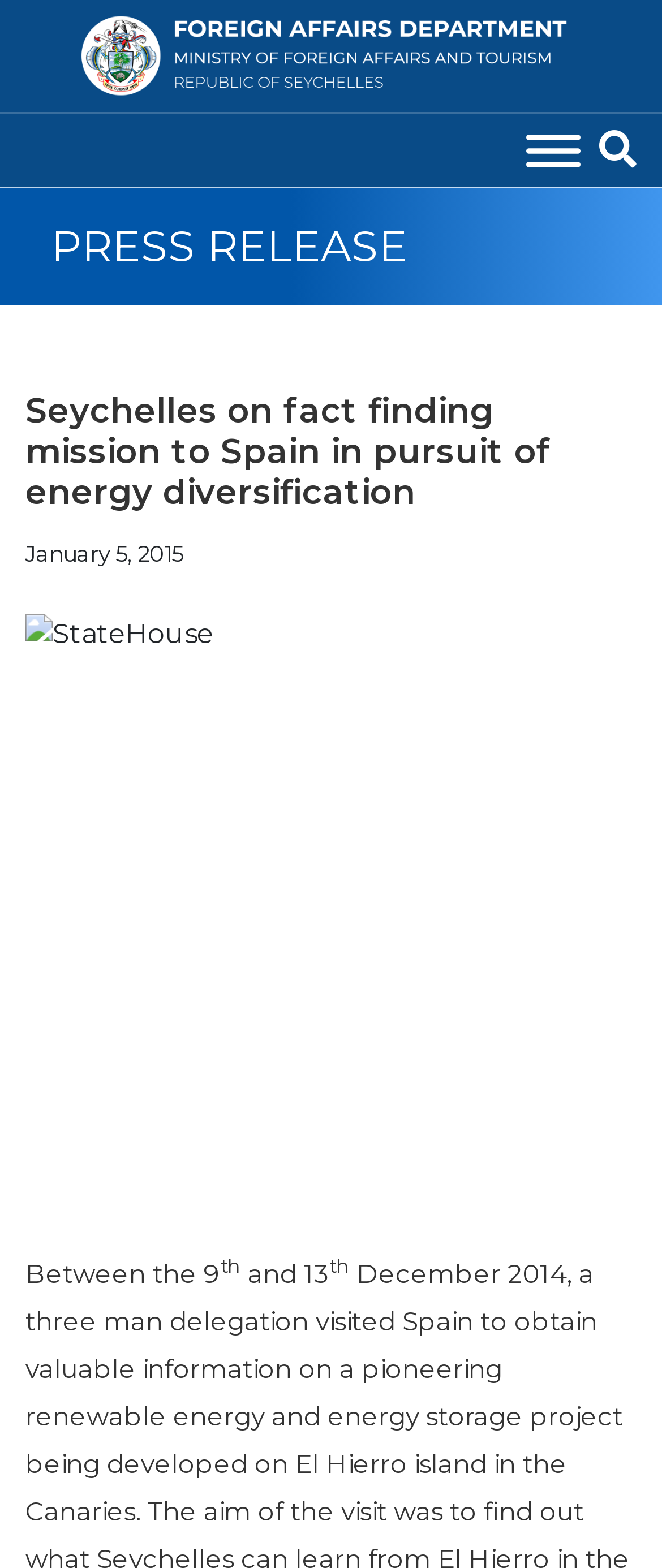Provide the bounding box coordinates of the HTML element this sentence describes: "alt="logo"".

[0.115, 0.024, 0.885, 0.044]